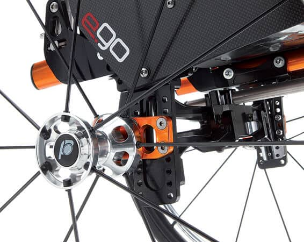List and describe all the prominent features within the image.

This image showcases a close-up view of the intricate wheel assembly of a Progeo wheelchair, highlighting its advanced design and engineering. The focus is on the spokes and hub, with a prominent silver hub featuring a well-crafted logo at its center. The sleek, carbon fiber components and vibrant orange accents signify the wheelchair's lightweight yet durable construction. This sophisticated design emphasizes both functionality and aesthetic appeal, embodying Progeo's commitment to quality craftsmanship and tailor-made solutions for individual mobility needs. The image captures the essence of innovation in wheelchair design, illustrating how Progeo prioritizes both performance and personalization for users.